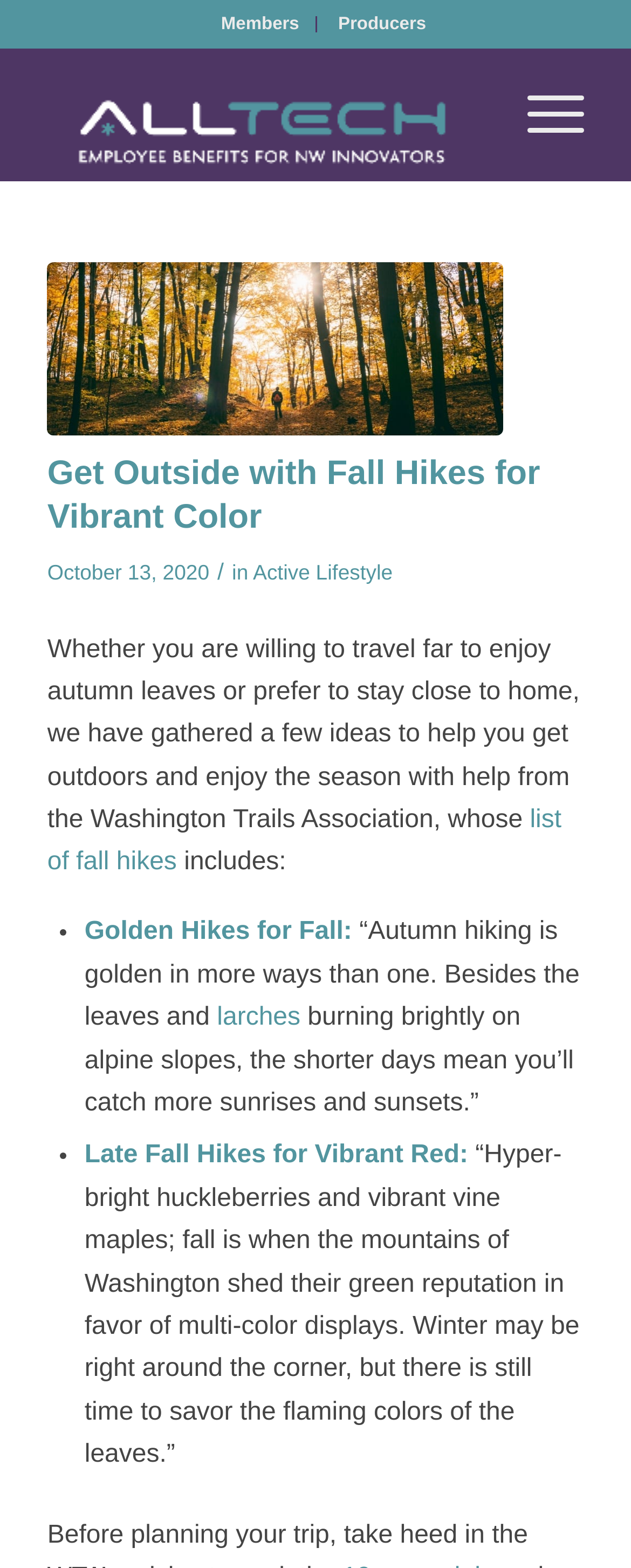Please indicate the bounding box coordinates of the element's region to be clicked to achieve the instruction: "Click Members". Provide the coordinates as four float numbers between 0 and 1, i.e., [left, top, right, bottom].

[0.325, 0.01, 0.502, 0.021]